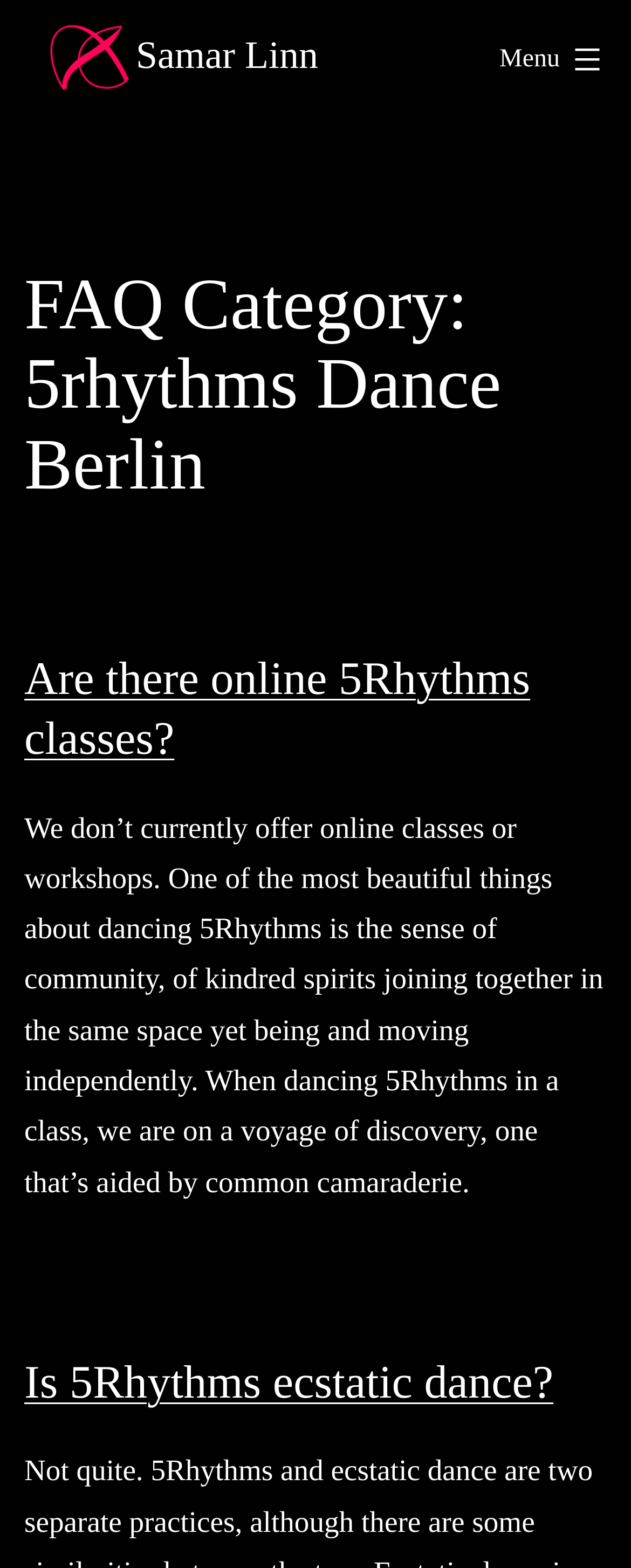Respond with a single word or phrase for the following question: 
Is online 5Rhythms class available?

No